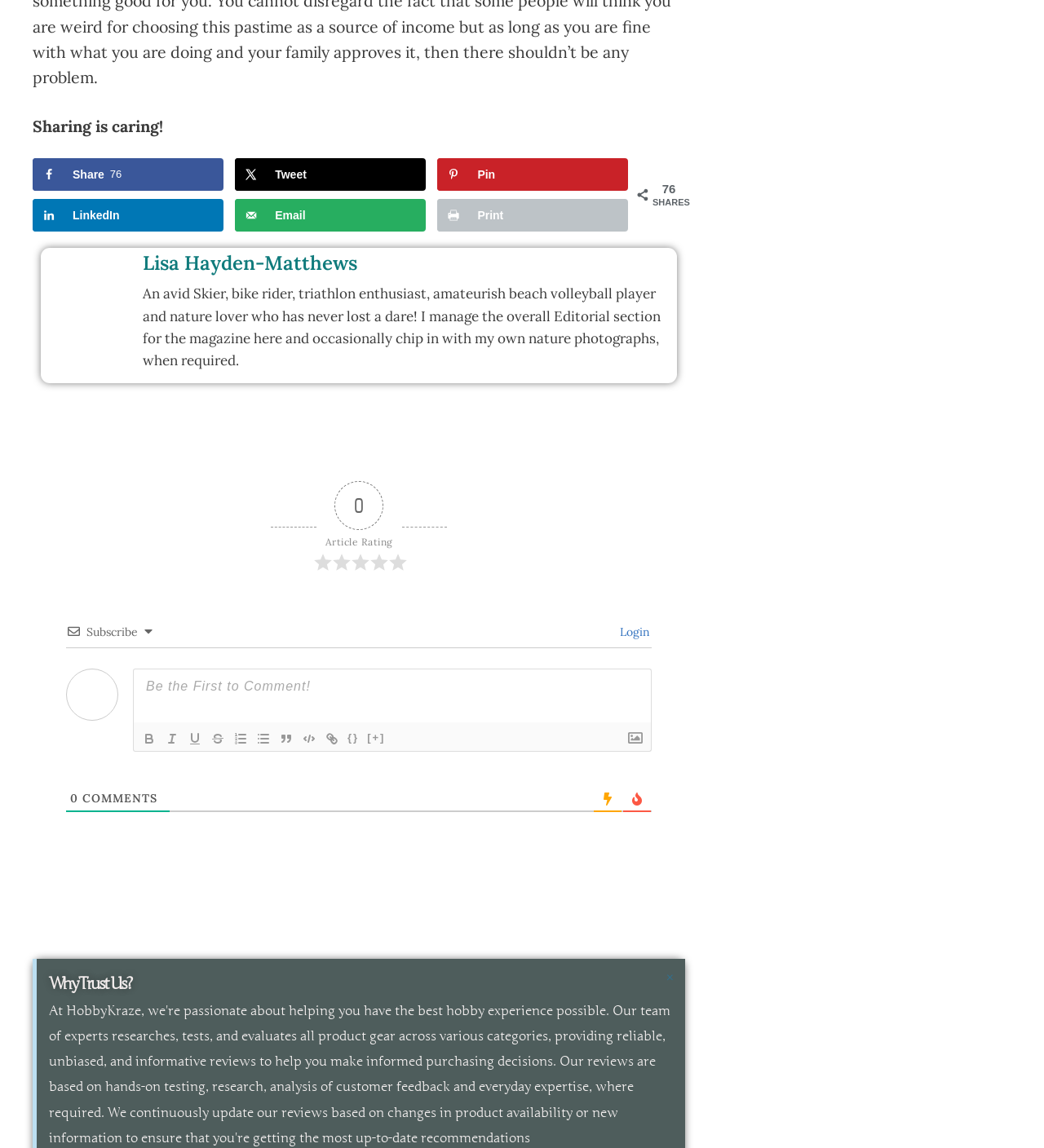Can you provide the bounding box coordinates for the element that should be clicked to implement the instruction: "Login"?

[0.589, 0.544, 0.623, 0.557]